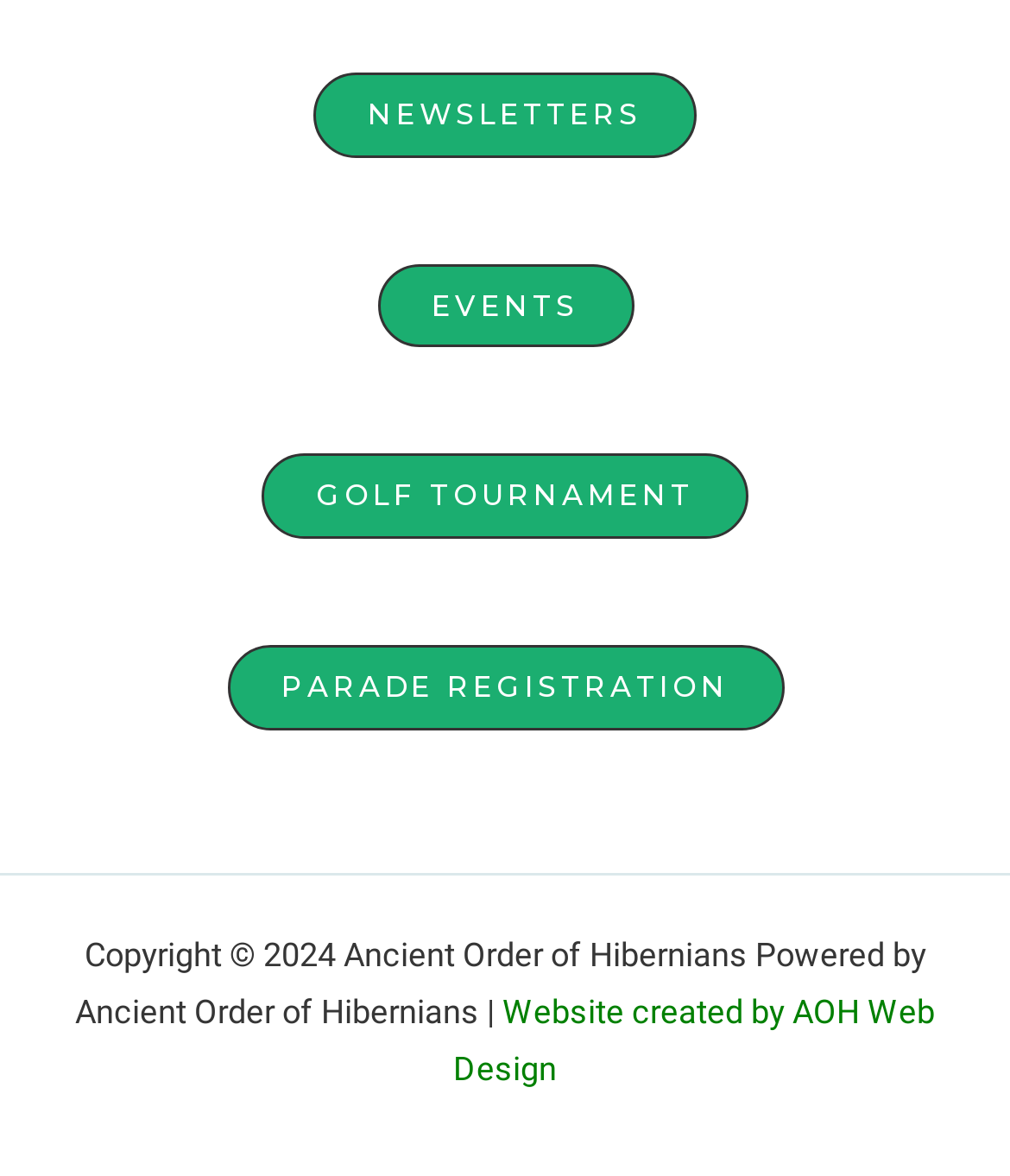Answer the question using only one word or a concise phrase: What type of event is mentioned in the footer?

Golf Tournament